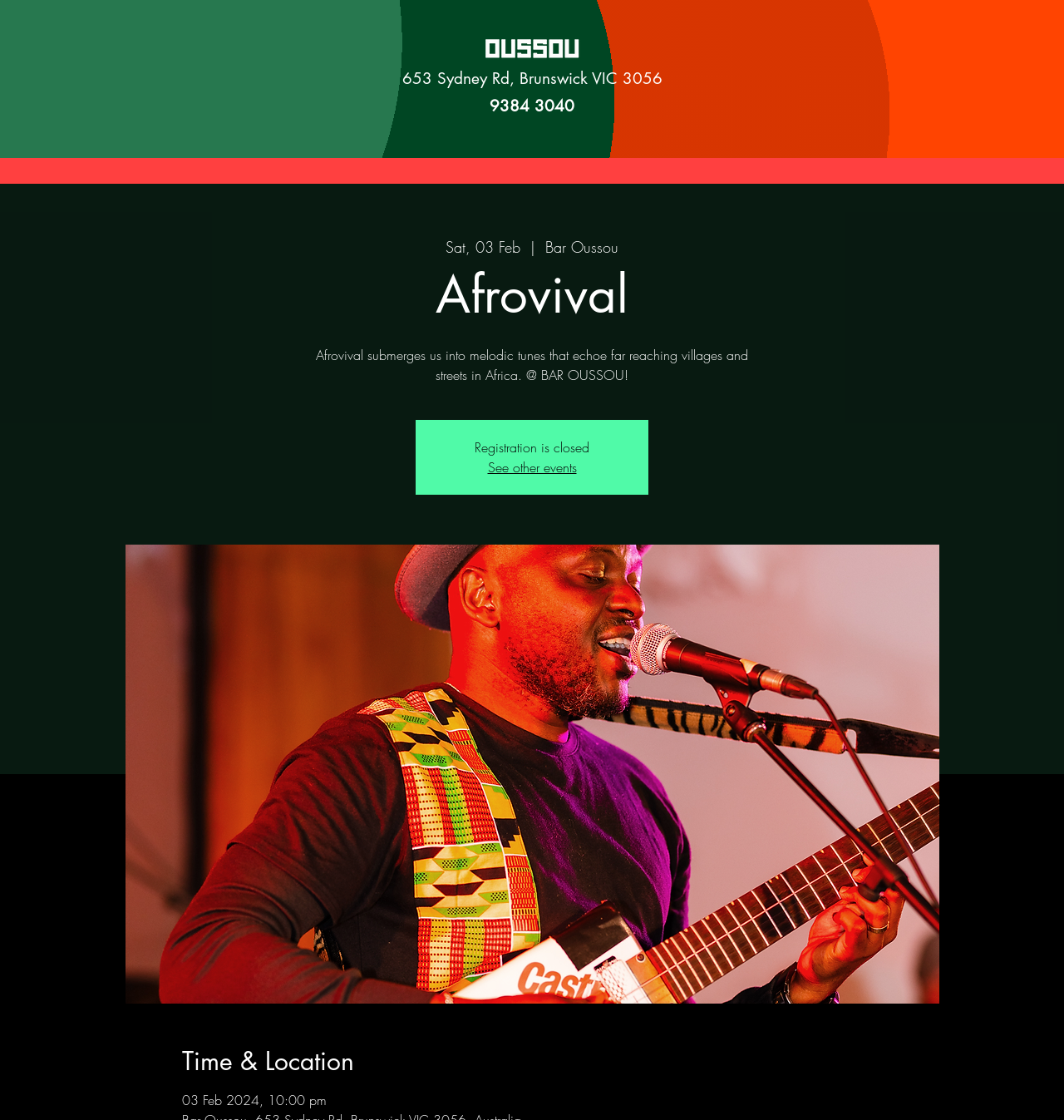What is the location of the event?
Please provide a full and detailed response to the question.

The location of the event is 'Bar Oussou' which is mentioned in the static text element with the text 'Afrovival submerges us into melodic tunes that echoe far reaching villages and streets in Africa. @ BAR OUSSOU!' and also in the static text element with the text 'Bar Oussou'.